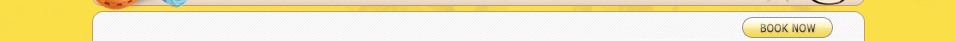Answer the question in one word or a short phrase:
Where are the tours and adventures featured in the promotional content located?

St. Vincent and the Grenadines